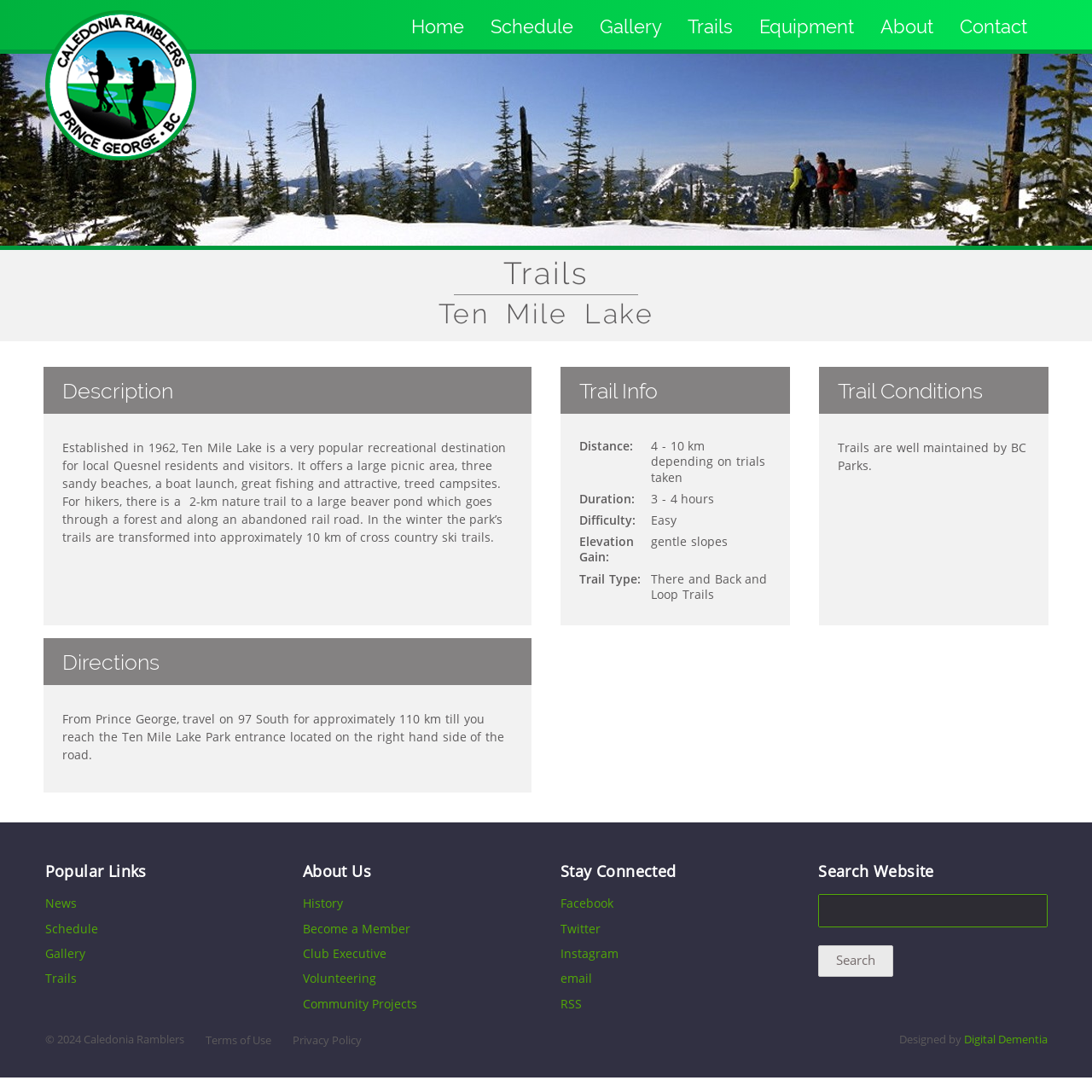Please reply to the following question using a single word or phrase: 
What is the duration of the trail?

3 - 4 hours